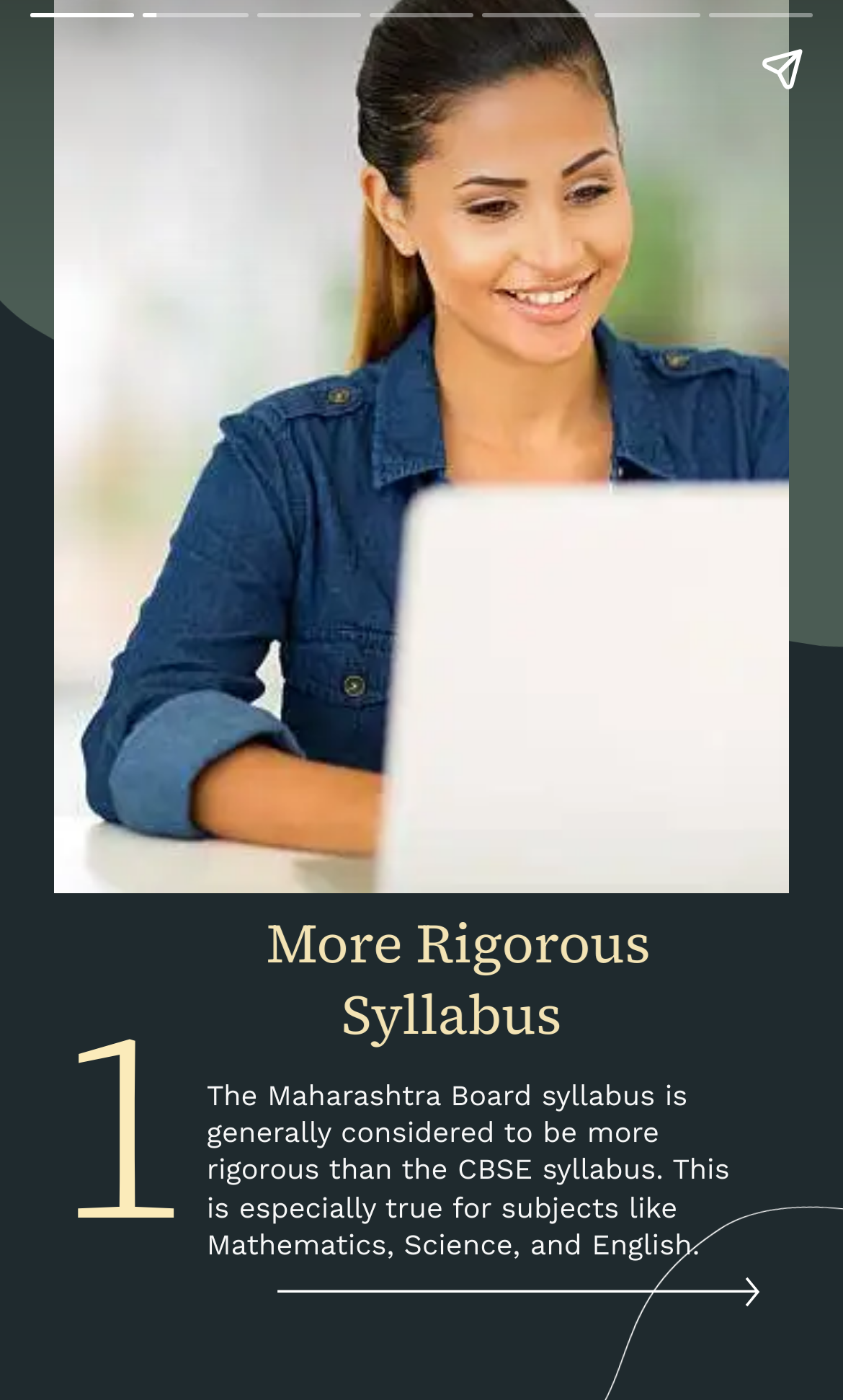Based on the image, give a detailed response to the question: What is the comparison between Maharashtra Board and CBSE syllabus?

The webpage states that the Maharashtra Board syllabus is generally considered to be more rigorous than the CBSE syllabus, especially for subjects like Mathematics, Science, and English.